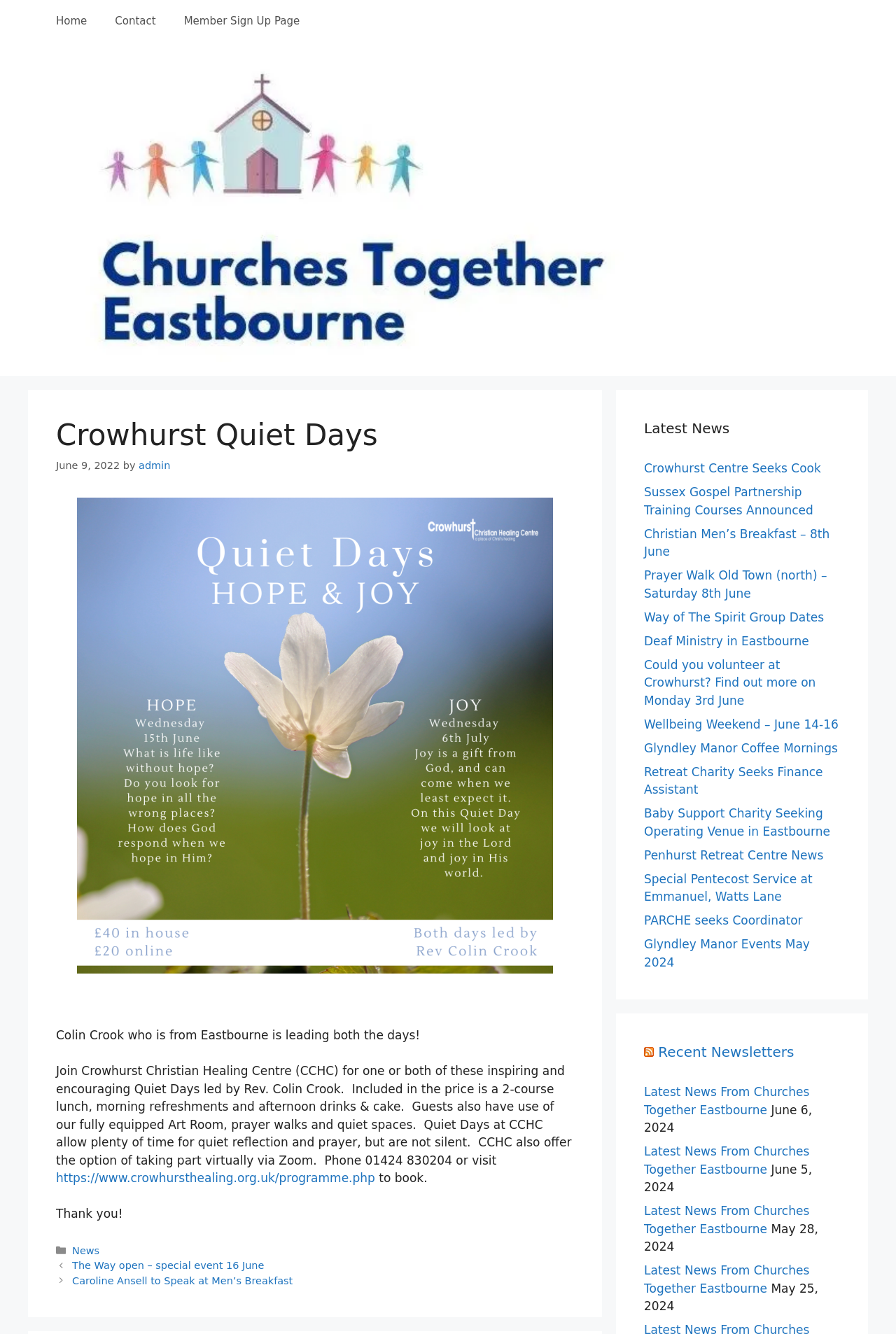Indicate the bounding box coordinates of the element that needs to be clicked to satisfy the following instruction: "Click the 'admin' link". The coordinates should be four float numbers between 0 and 1, i.e., [left, top, right, bottom].

[0.155, 0.345, 0.19, 0.353]